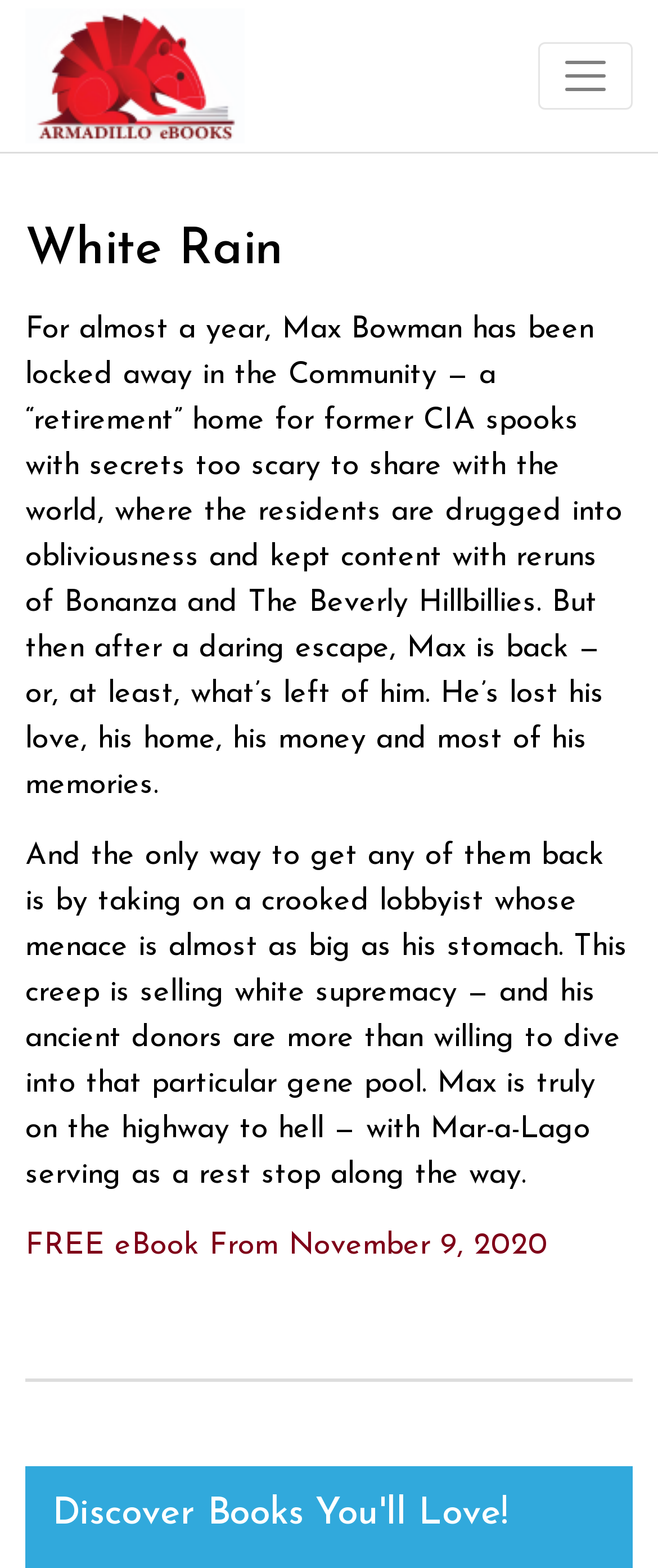Answer the question below in one word or phrase:
What is the theme of the book?

White supremacy